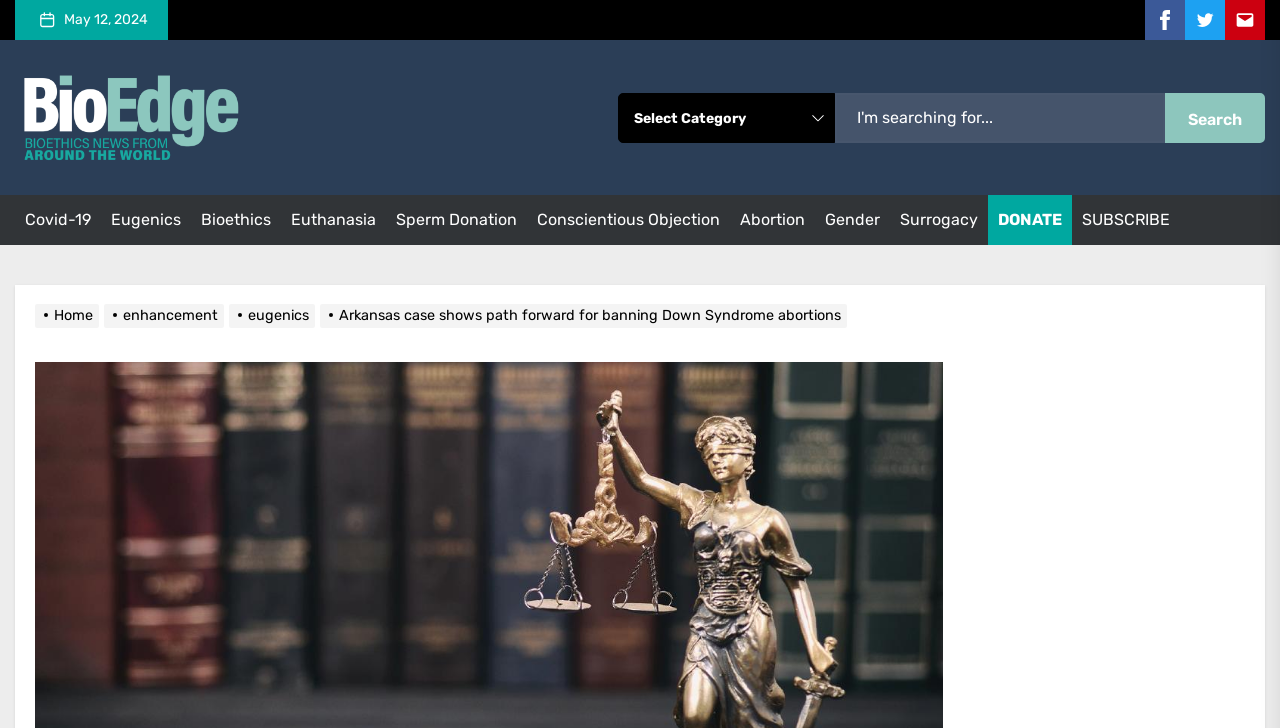Please determine the bounding box coordinates, formatted as (top-left x, top-left y, bottom-right x, bottom-right y), with all values as floating point numbers between 0 and 1. Identify the bounding box of the region described as: DONATE

[0.78, 0.288, 0.83, 0.316]